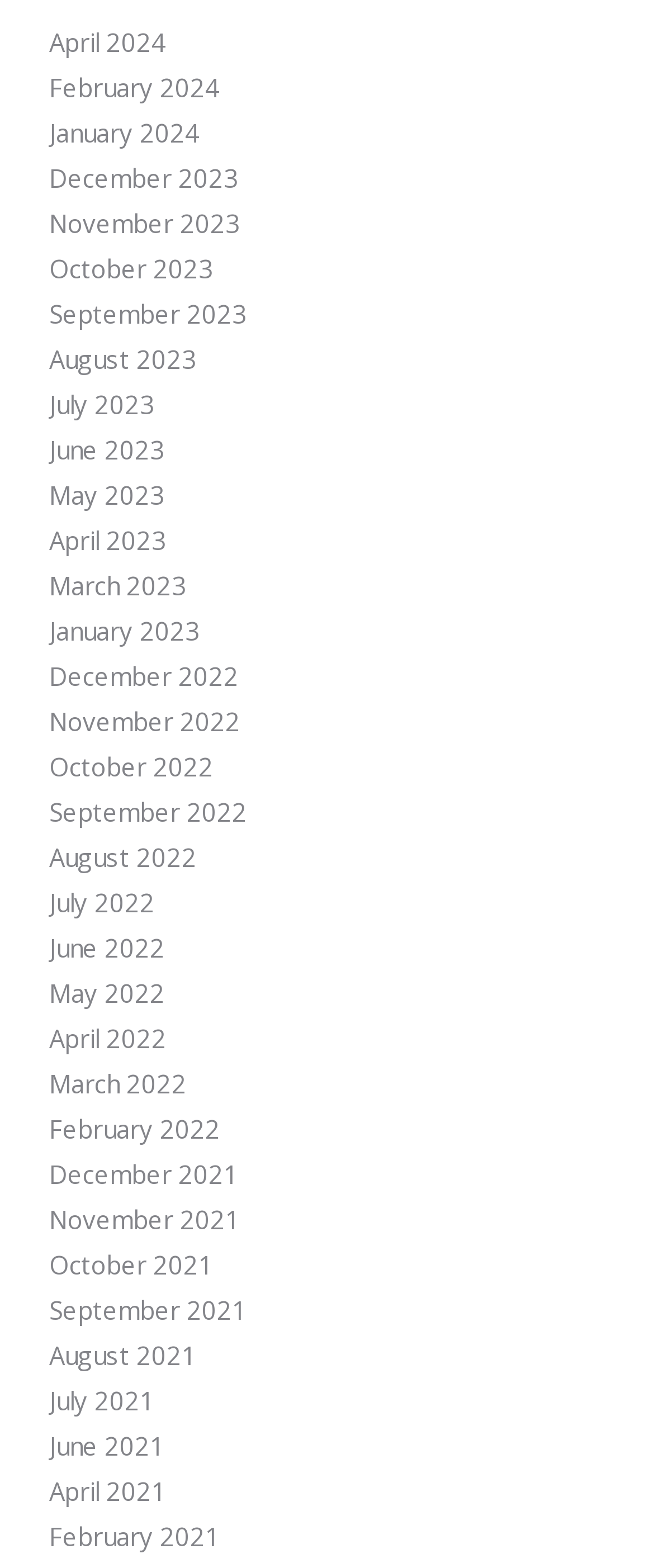Highlight the bounding box coordinates of the region I should click on to meet the following instruction: "Go to January 2023".

[0.075, 0.391, 0.306, 0.413]